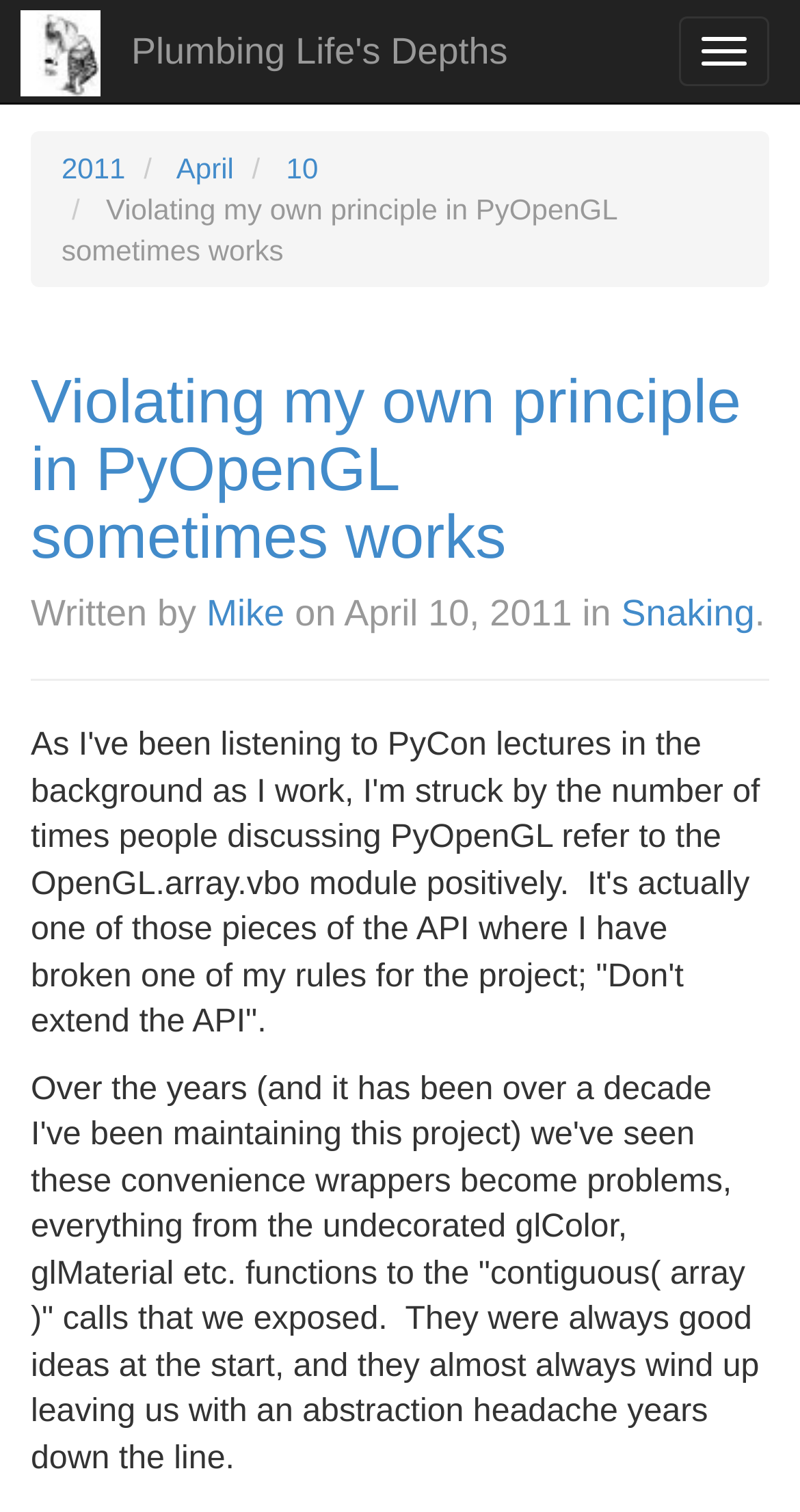Provide the bounding box coordinates of the area you need to click to execute the following instruction: "View posts from April 2011".

[0.22, 0.1, 0.292, 0.122]